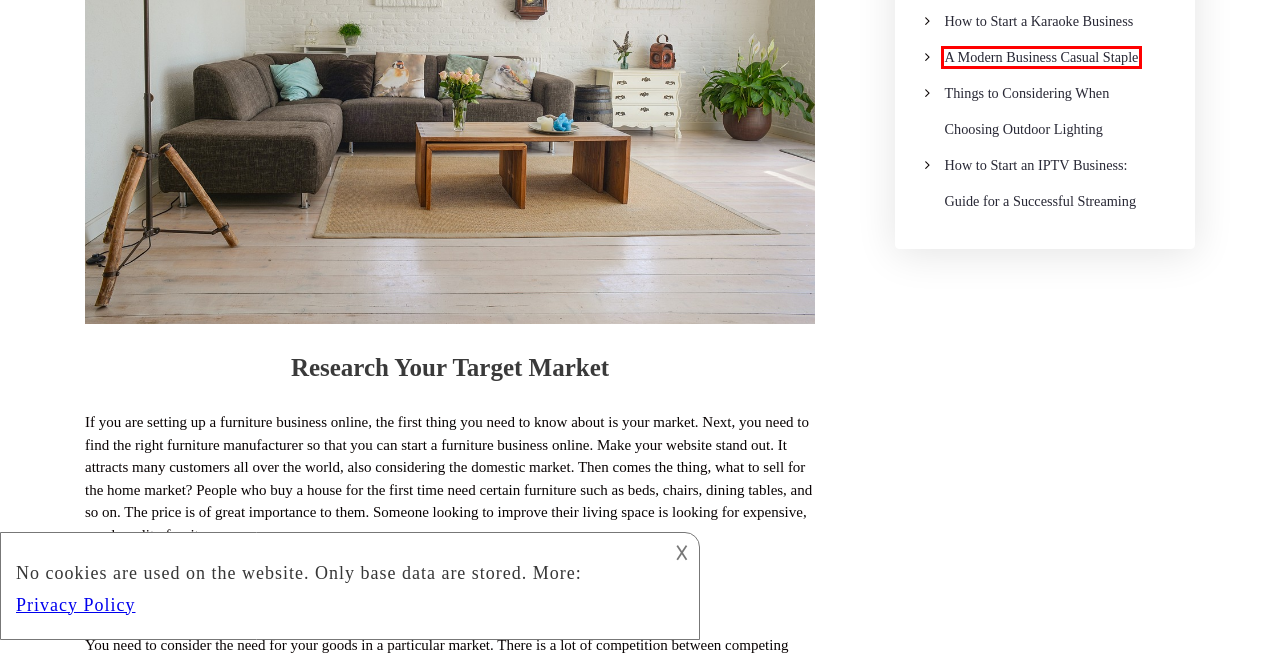Look at the screenshot of the webpage and find the element within the red bounding box. Choose the webpage description that best fits the new webpage that will appear after clicking the element. Here are the candidates:
A. How to Start an IPTV Business: Guide for a Successful Streaming – Big Box Tool Kit
B. Jobs – Big Box Tool Kit
C. Premium – Big Box Tool Kit
D. A Modern Business Casual Staple – Big Box Tool Kit
E. Privacy Policy – Big Box Tool Kit
F. Things to Considering When Choosing Outdoor Lighting – Big Box Tool Kit
G. How to Start a Karaoke Business – Big Box Tool Kit
H. Community Store – Big Box Tool Kit

D